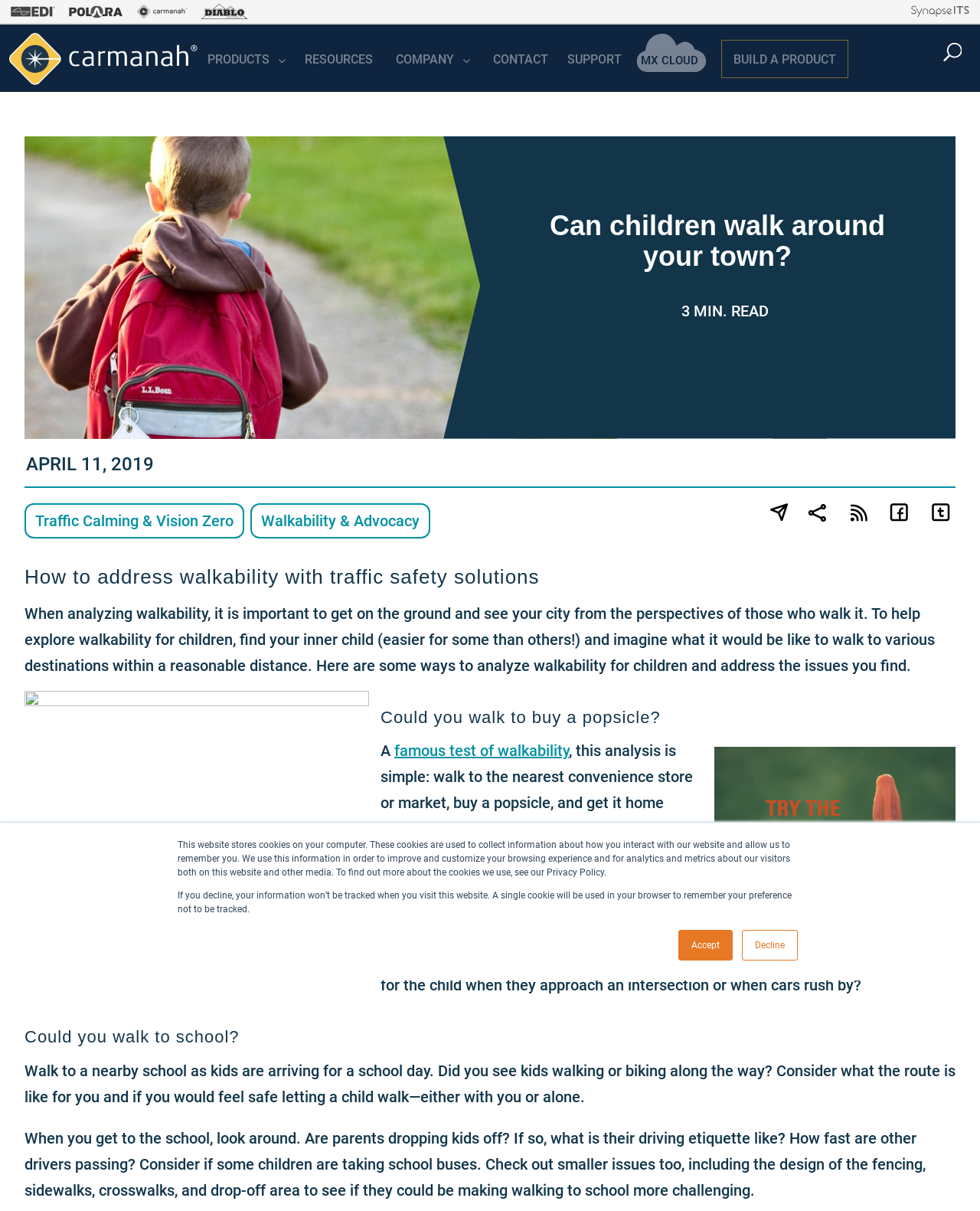Write an exhaustive caption that covers the webpage's main aspects.

This webpage is about analyzing walkability for children and addressing issues with effective traffic safety products. At the top of the page, there is a notification about cookies and privacy policy, with two buttons to accept or decline. Below this, there are five links with corresponding images, representing different companies.

The main content of the page is divided into sections. The first section has a heading "Can children walk around your town?" followed by a subheading with the date "APRIL 11, 2019" and a link to "Traffic Calming & Vision Zero" and another link to "Walkability & Advocacy". There is also an image on the right side of this section.

The next section has a heading "How to address walkability with traffic safety solutions" followed by a paragraph of text that explains the importance of analyzing walkability from a child's perspective. This section is followed by three sub-sections, each with a heading and a paragraph of text. The first sub-section is "Could you walk to buy a popsicle?" and it describes a simple test of walkability. The second sub-section is "Could you walk to school?" and it suggests walking to a nearby school to observe how kids are arriving and to assess the safety of the route.

Throughout the page, there are a total of 9 links in the top navigation bar, including "PRODUCTS", "RESOURCES", "COMPANY", "CONTACT", "SUPPORT", "MX CLOUD", and "BUILD A PRODUCT".